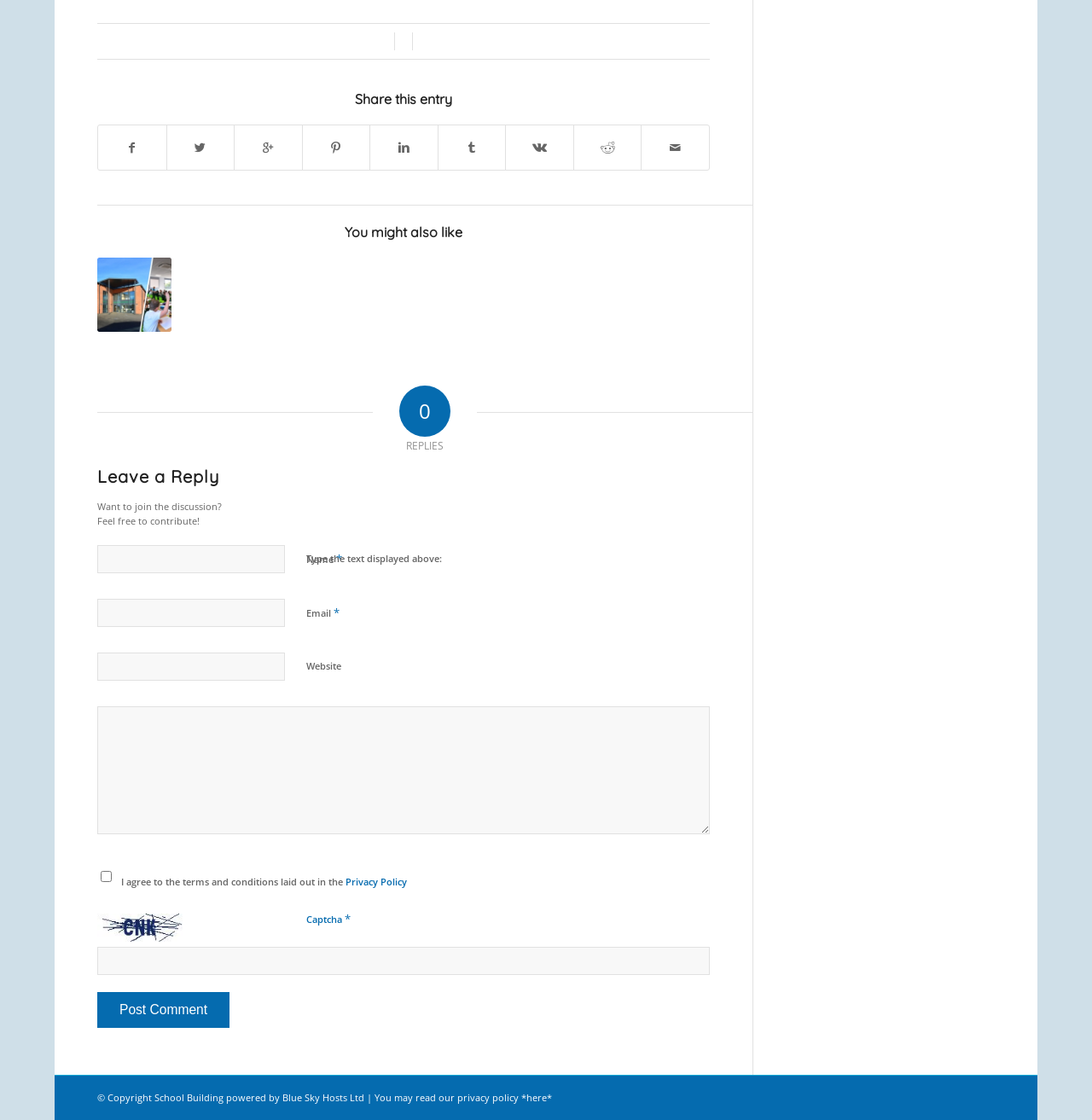Reply to the question with a single word or phrase:
What is the function of the button at the bottom?

Post Comment